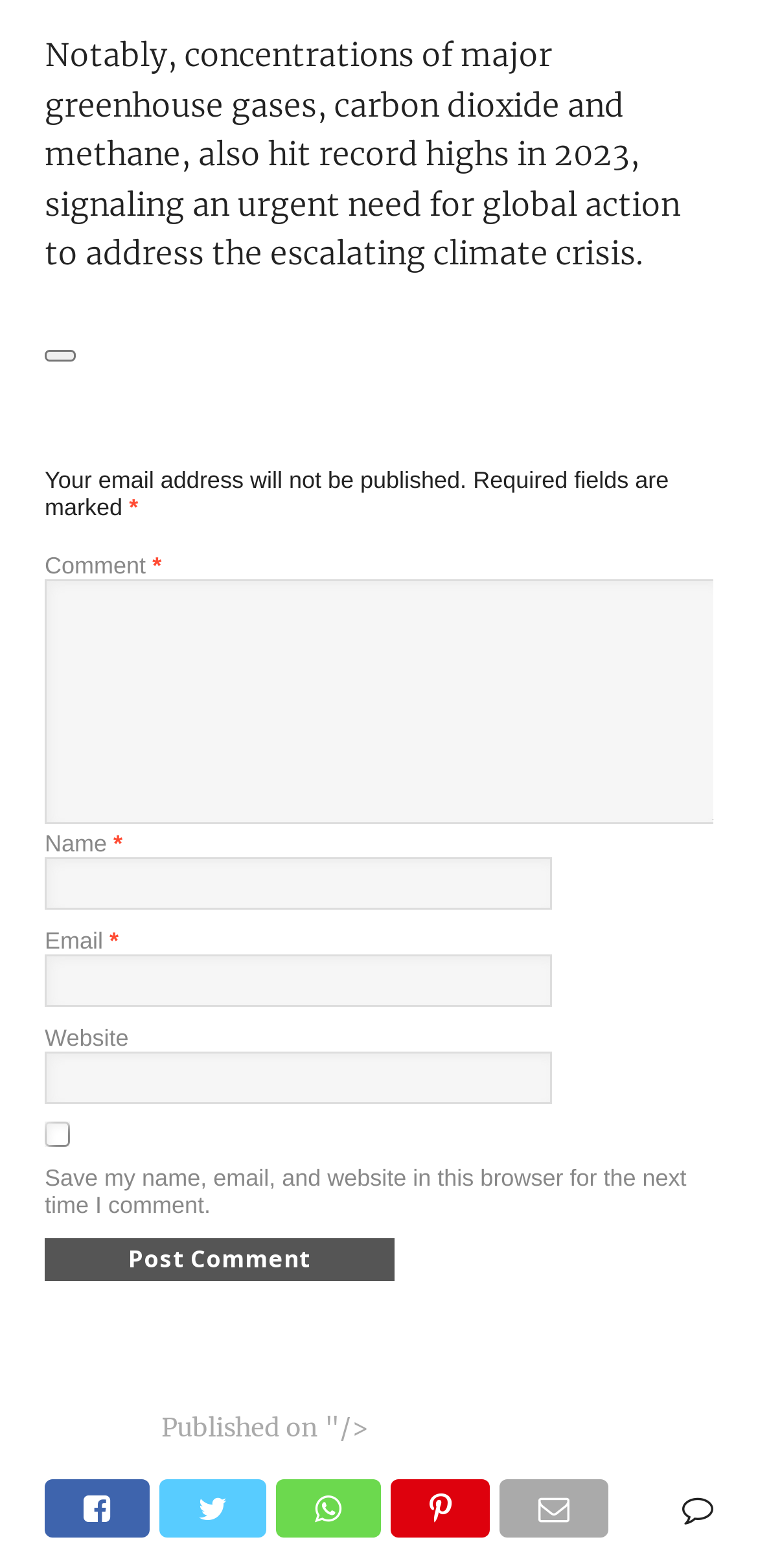Return the bounding box coordinates of the UI element that corresponds to this description: "parent_node: Name * name="author"". The coordinates must be given as four float numbers in the range of 0 and 1, [left, top, right, bottom].

[0.059, 0.546, 0.728, 0.58]